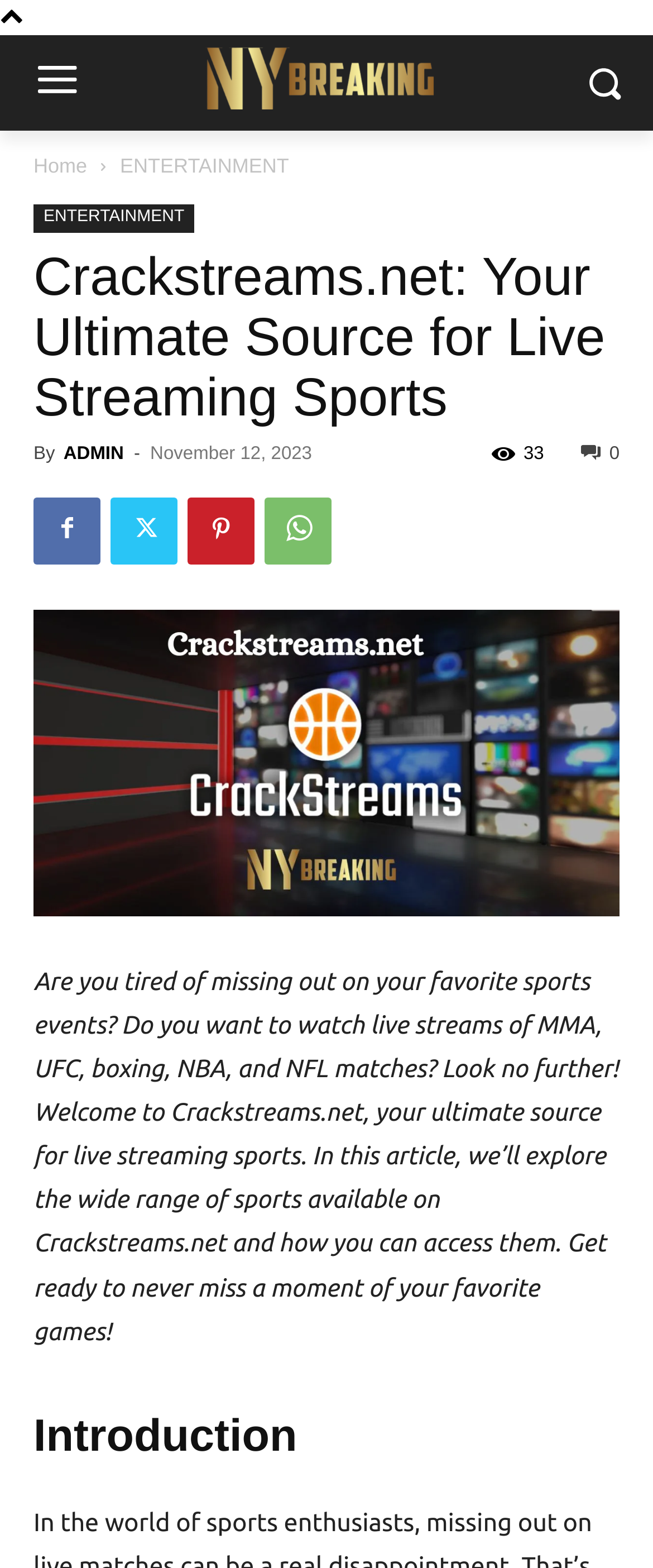From the given element description: "alt="crackstreams.net" title="crackstreams.net"", find the bounding box for the UI element. Provide the coordinates as four float numbers between 0 and 1, in the order [left, top, right, bottom].

[0.051, 0.389, 0.949, 0.584]